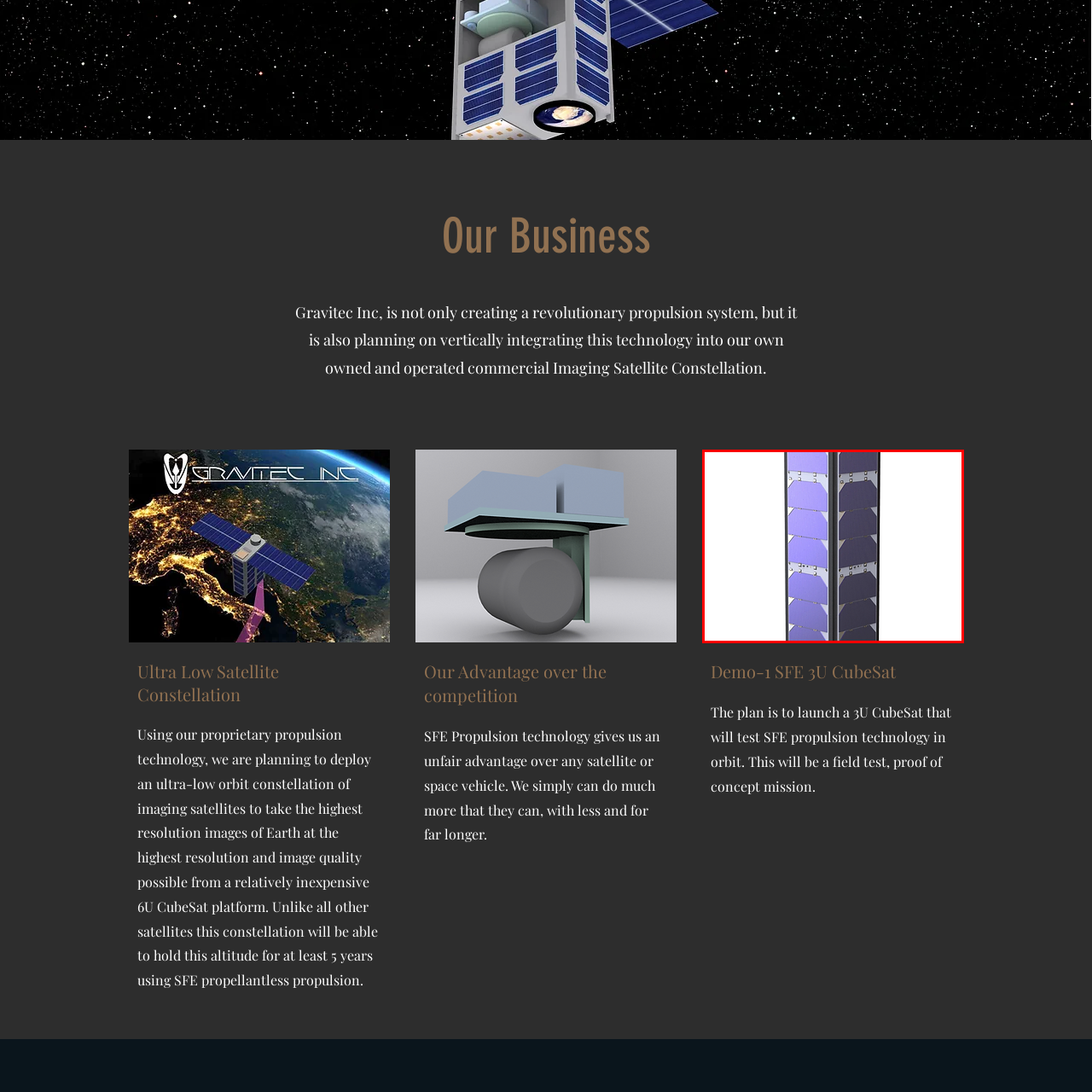What is the goal of Gravitec Inc.'s satellite constellation? Examine the image inside the red bounding box and answer concisely with one word or a short phrase.

Capture high-resolution images of Earth